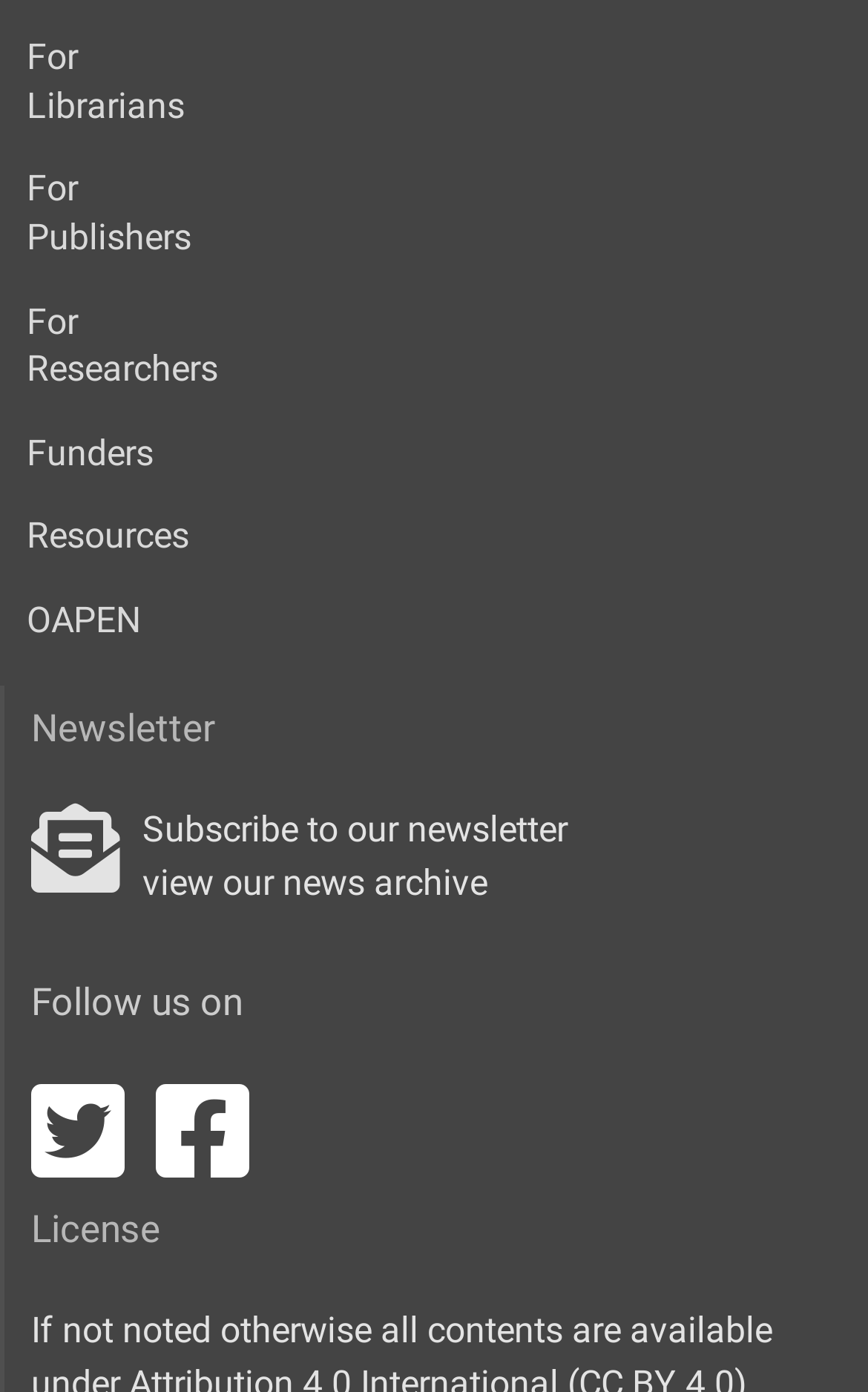What is the last section on the webpage?
Look at the screenshot and respond with a single word or phrase.

License